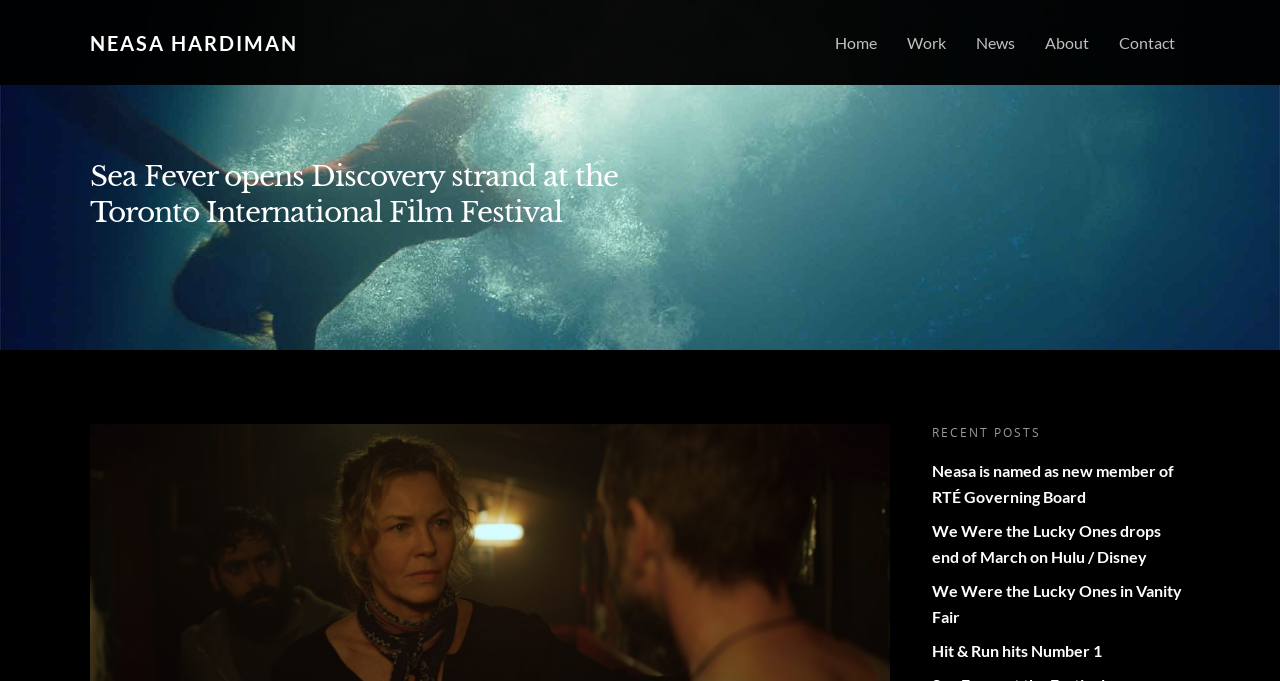Provide the bounding box coordinates for the UI element described in this sentence: "Send Us a Message". The coordinates should be four float values between 0 and 1, i.e., [left, top, right, bottom].

None